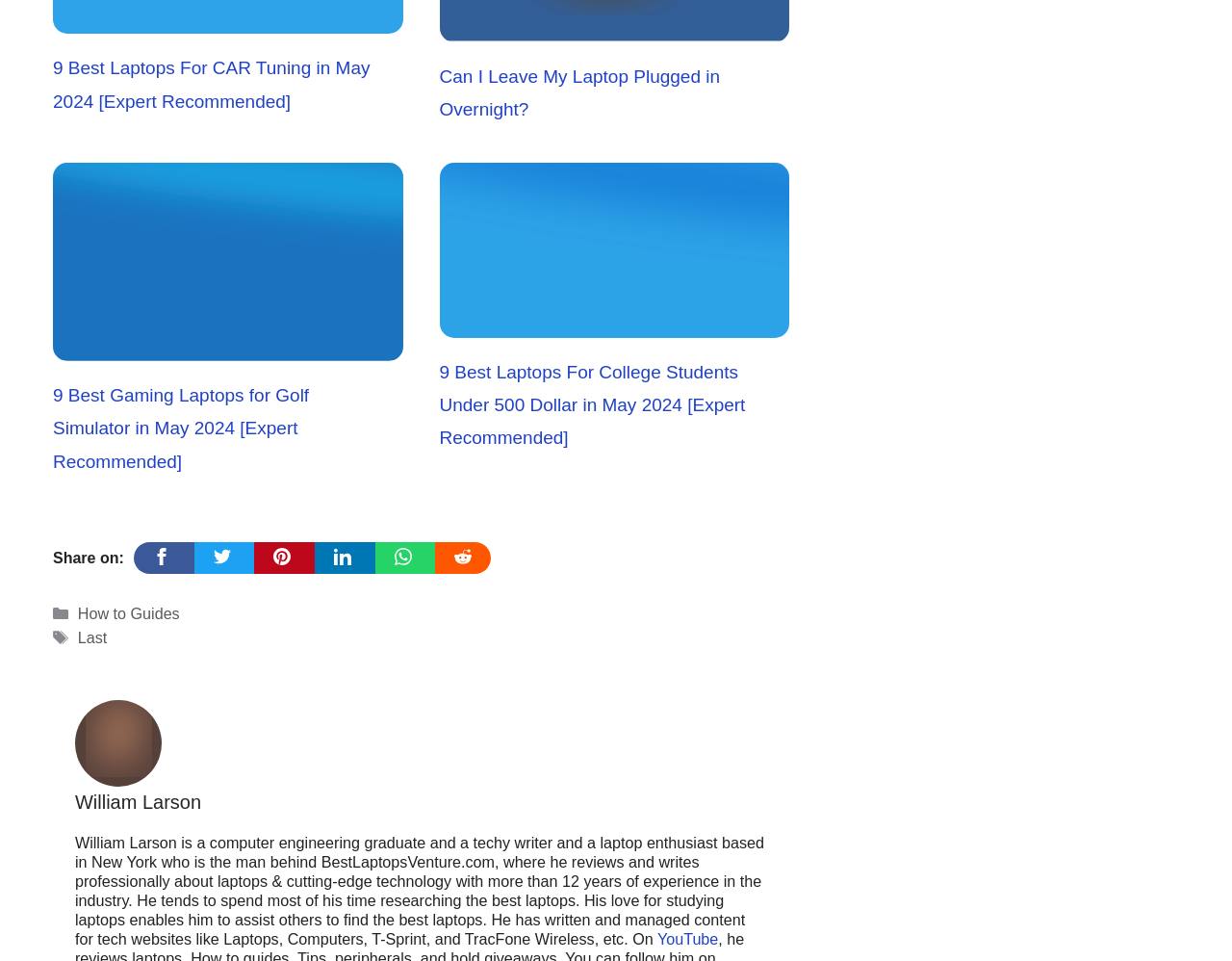Refer to the image and answer the question with as much detail as possible: What is the topic of the first article?

The first article is about 'Best Laptops for CAR Tuning' as indicated by the link text '9 Best Laptops For CAR Tuning in May 2024 [Expert Recommended]'.